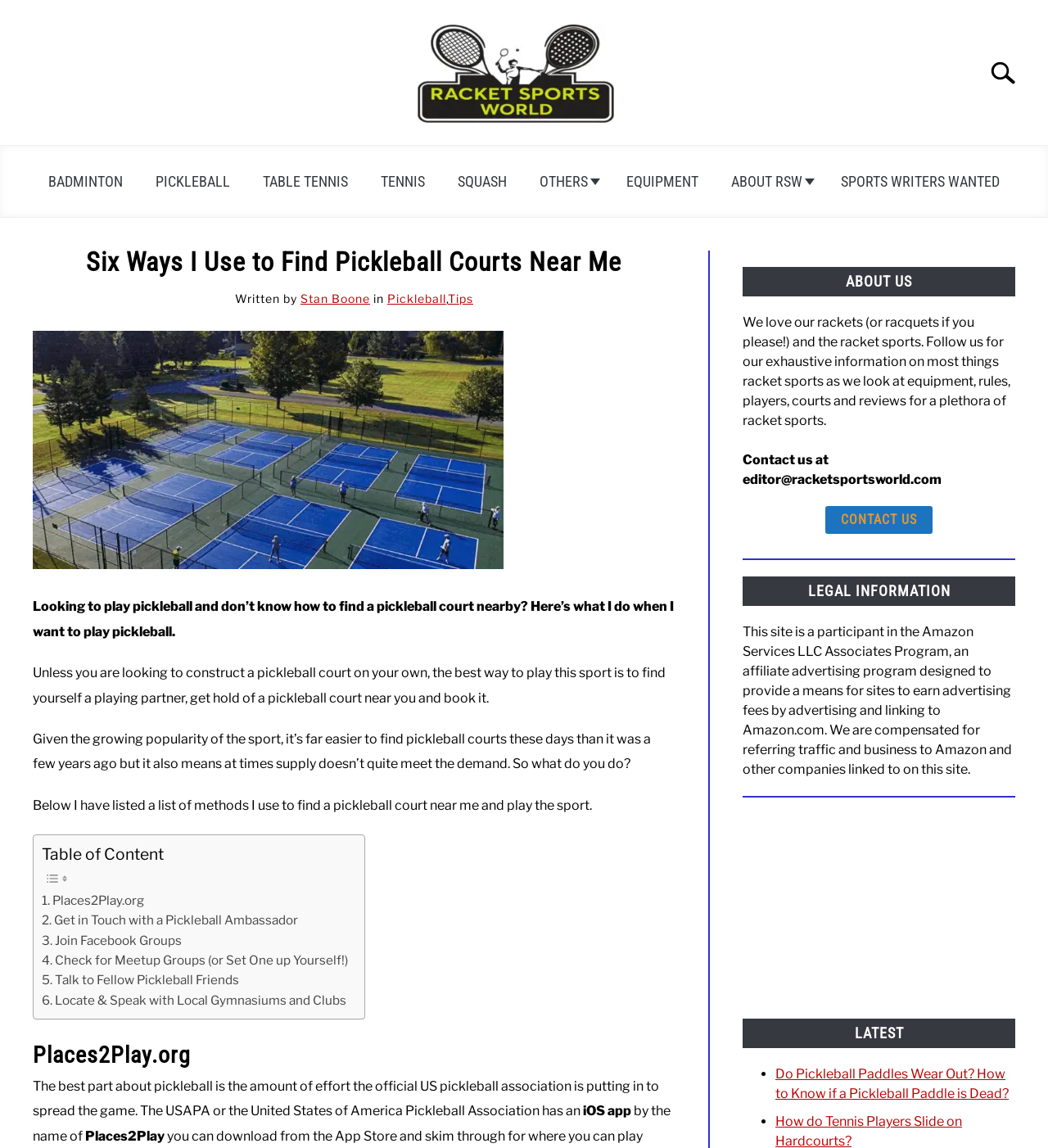What is the name of the app mentioned in the webpage?
Respond to the question with a single word or phrase according to the image.

Places2Play